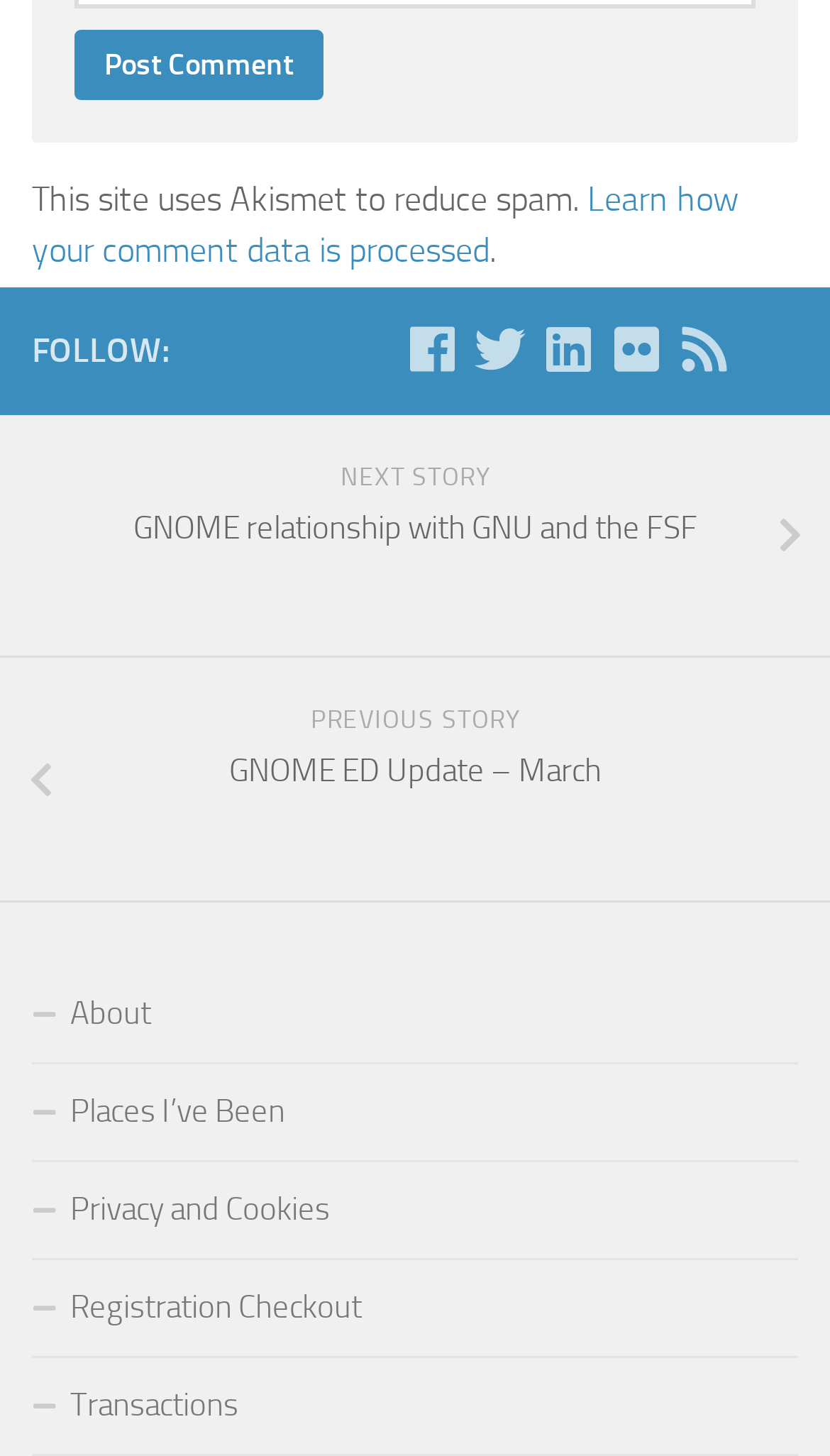Kindly determine the bounding box coordinates of the area that needs to be clicked to fulfill this instruction: "Follow on Facebook".

[0.49, 0.221, 0.551, 0.257]